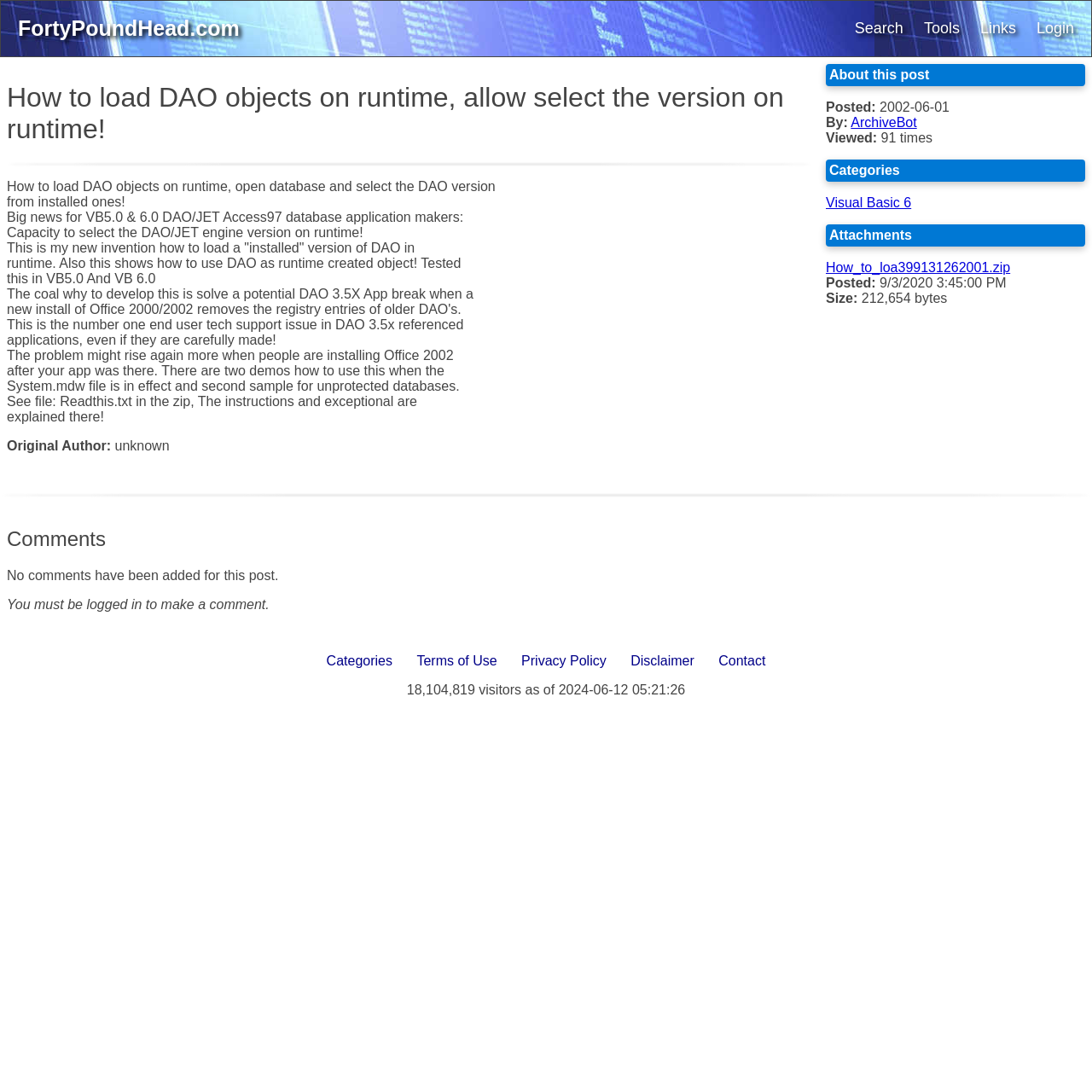What is the category of this post?
Please give a detailed answer to the question using the information shown in the image.

The category of this post is Visual Basic 6, which is a programming language. The post is related to DAO/JET Access97 database applications and provides a solution for loading DAO objects on runtime.